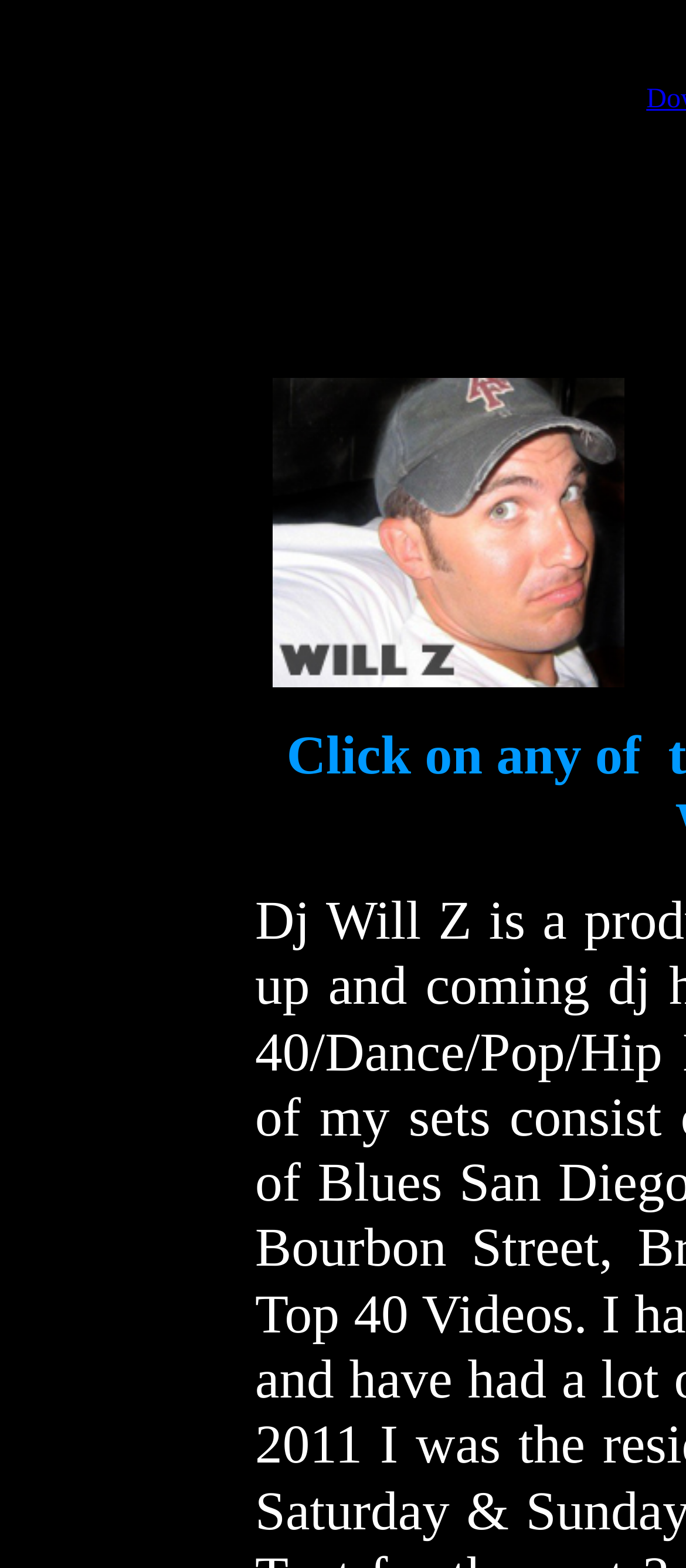What is the name of the banner presented?
Your answer should be a single word or phrase derived from the screenshot.

Bill Hardt Presents Banner